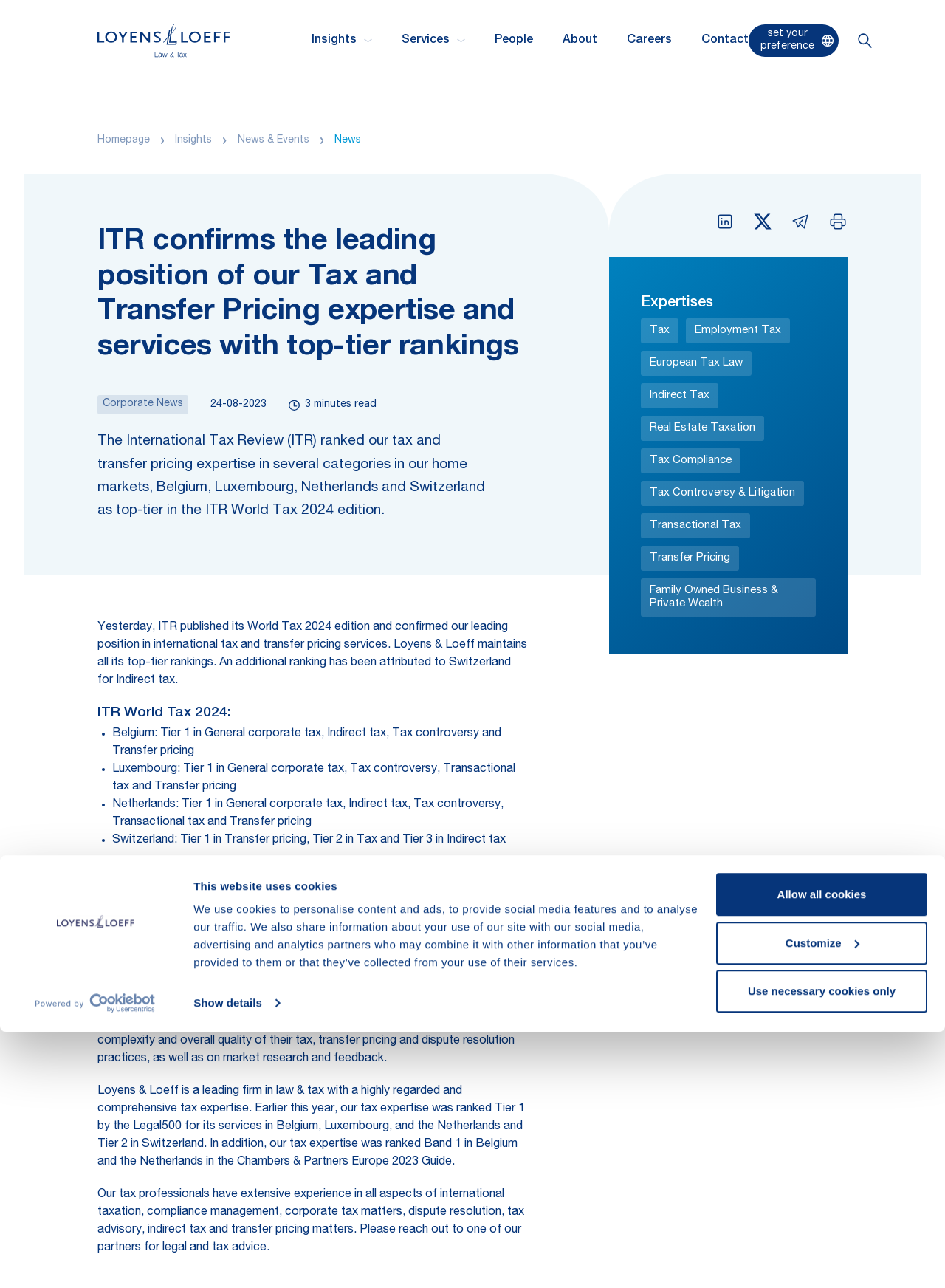Provide a short, one-word or phrase answer to the question below:
How many minutes does it take to read the article?

3 minutes